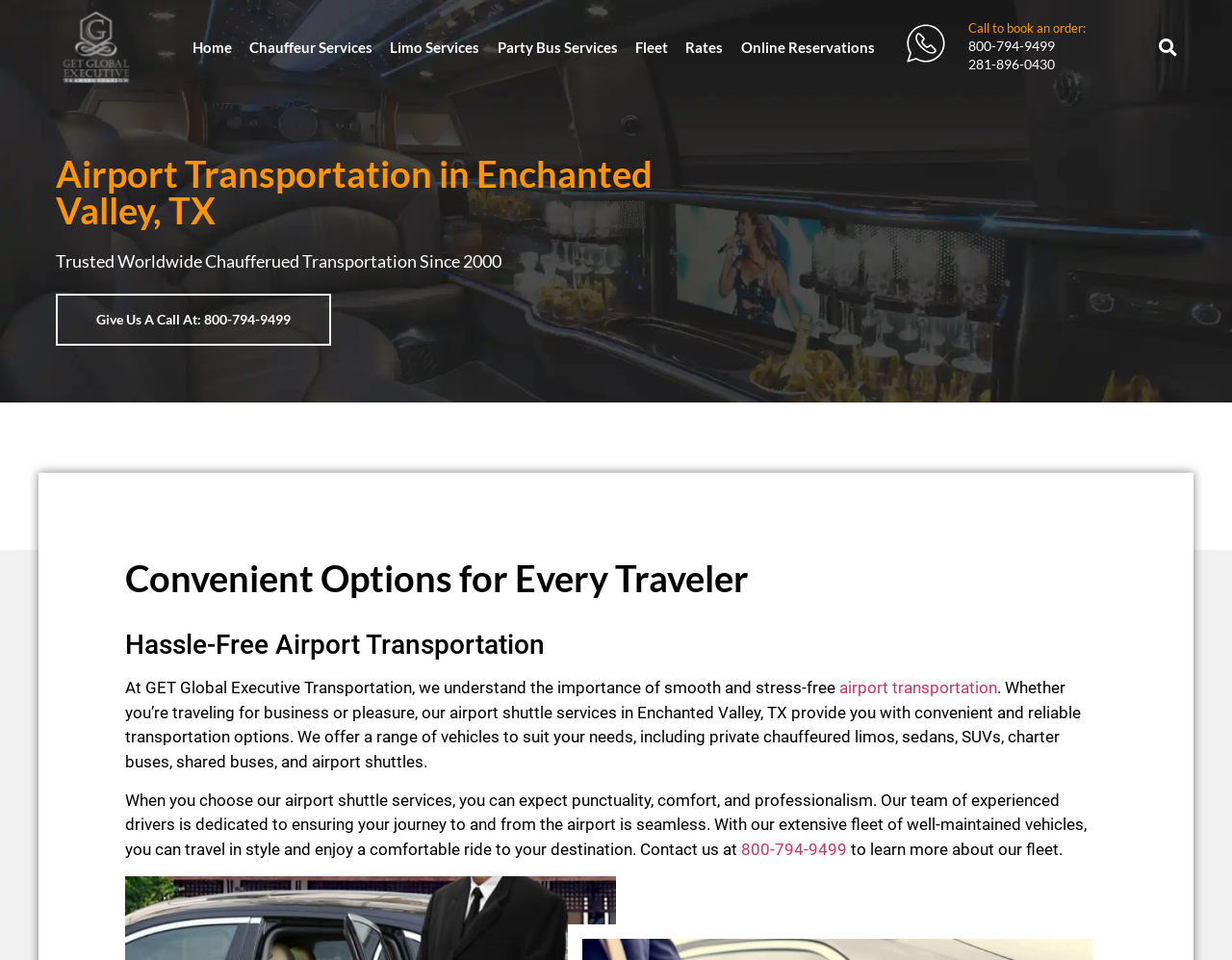Please identify the bounding box coordinates of the clickable area that will allow you to execute the instruction: "Learn more about airport transportation".

[0.681, 0.706, 0.809, 0.727]